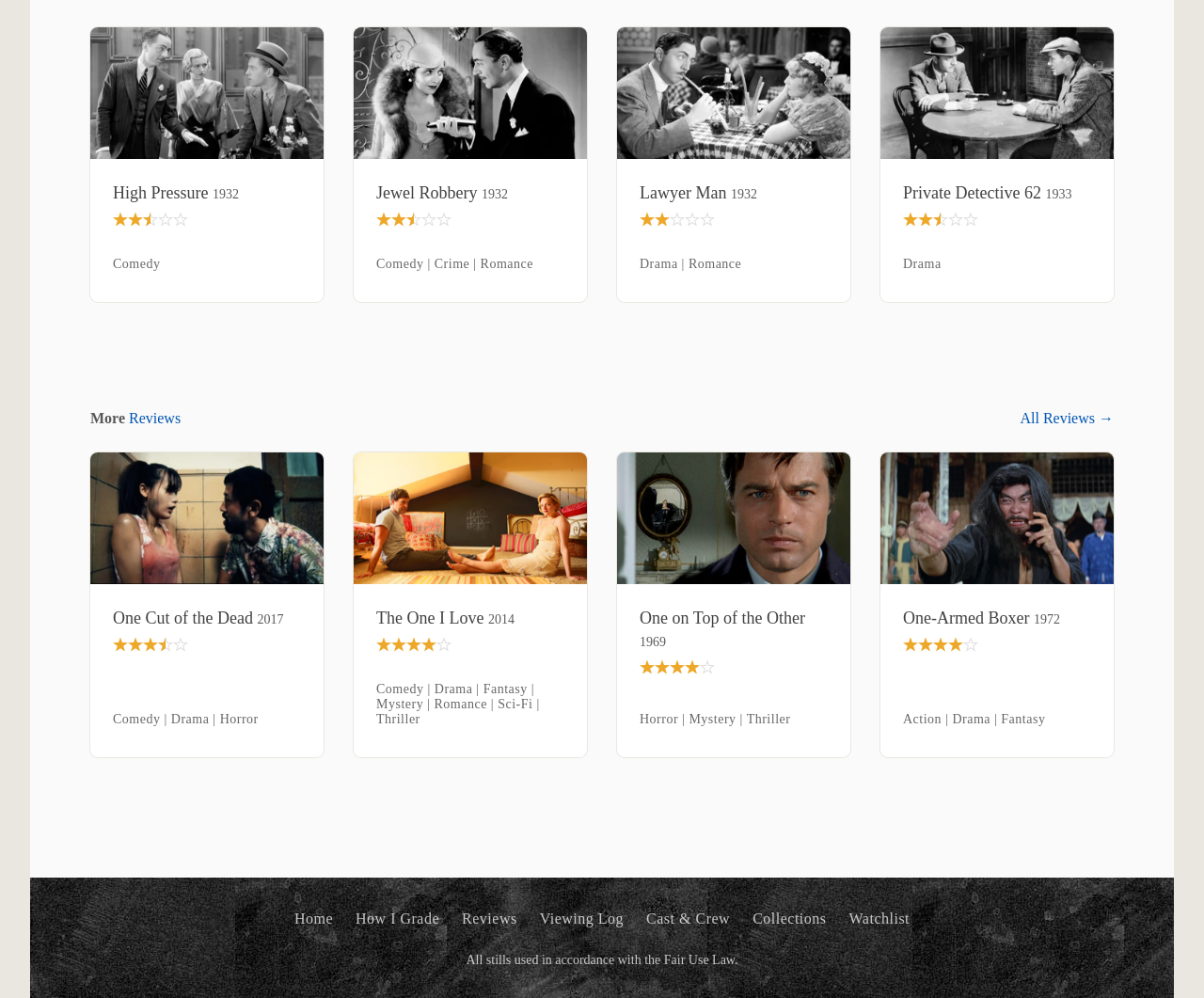Identify the bounding box coordinates necessary to click and complete the given instruction: "Check the still of One Cut of the Dead".

[0.075, 0.454, 0.269, 0.585]